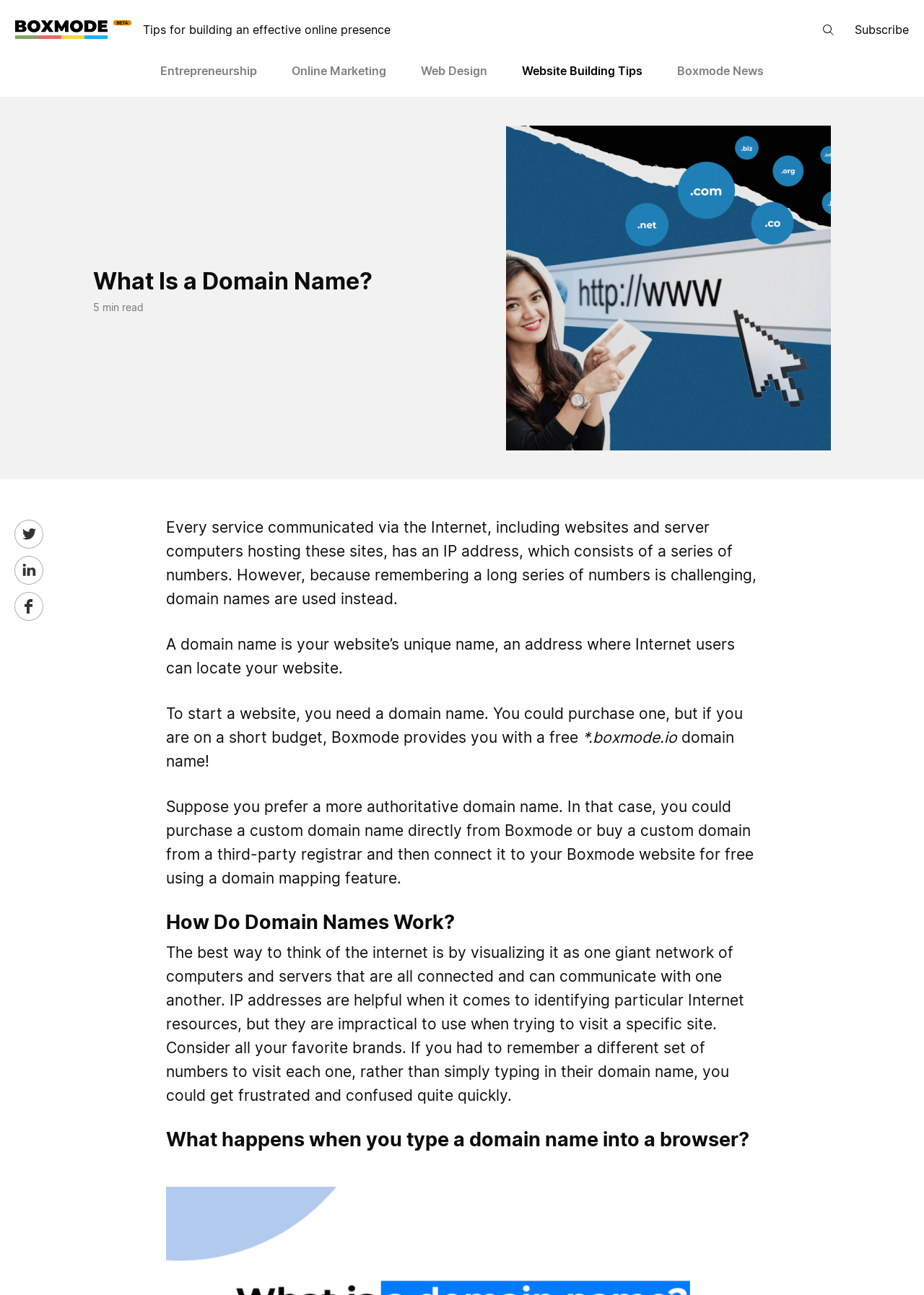Answer the following query concisely with a single word or phrase:
How many links are there in the top navigation bar?

5